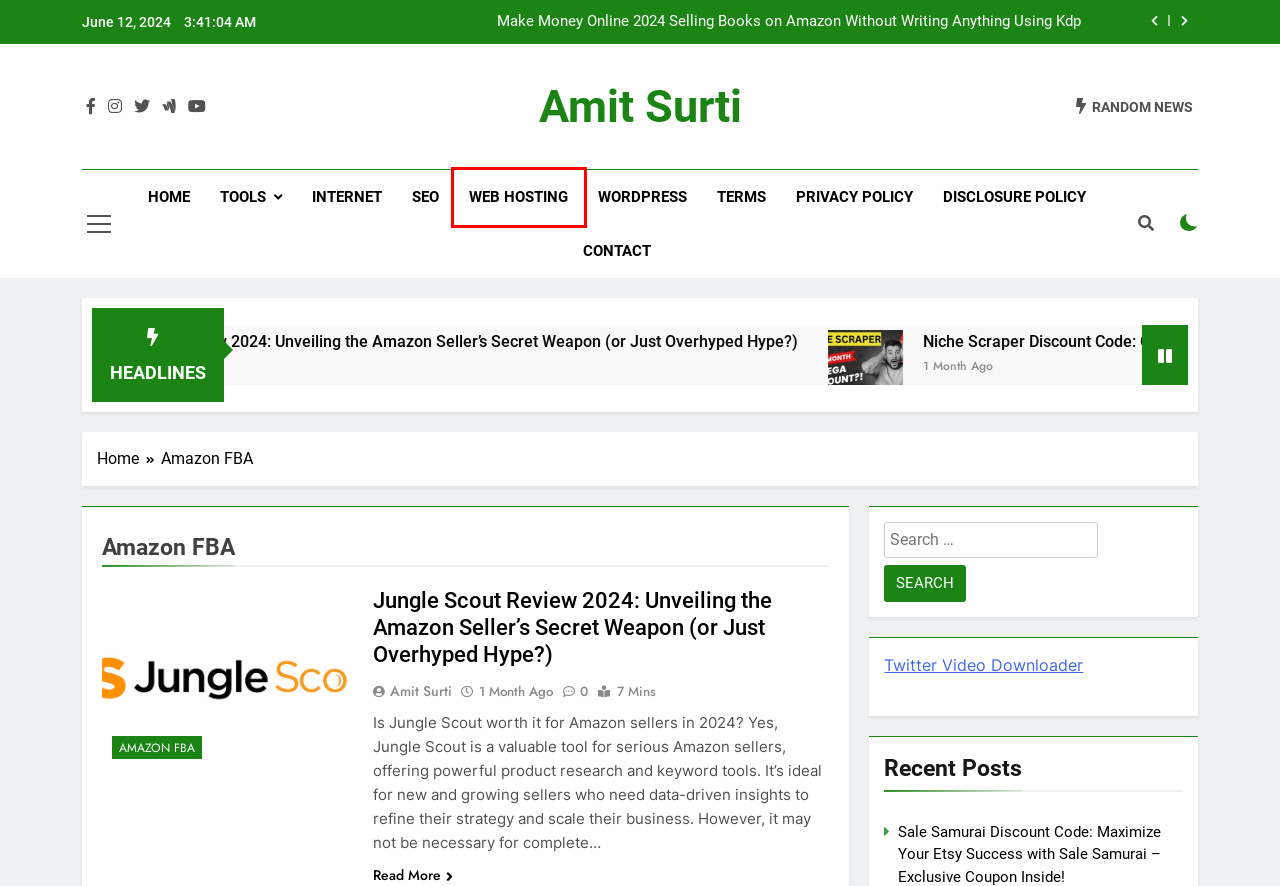Inspect the screenshot of a webpage with a red rectangle bounding box. Identify the webpage description that best corresponds to the new webpage after clicking the element inside the bounding box. Here are the candidates:
A. Contact - Amit Surti
B. Web Hosting Archives - Amit Surti
C. Disclosure Policy - Amit Surti
D. How to Download Twitter Videos in 2024: The Ultimate Guide
E. internet Archives - Amit Surti
F. seo Archives - Amit Surti
G. Amit Surti
H. Privacy Policy - Amit Surti

B